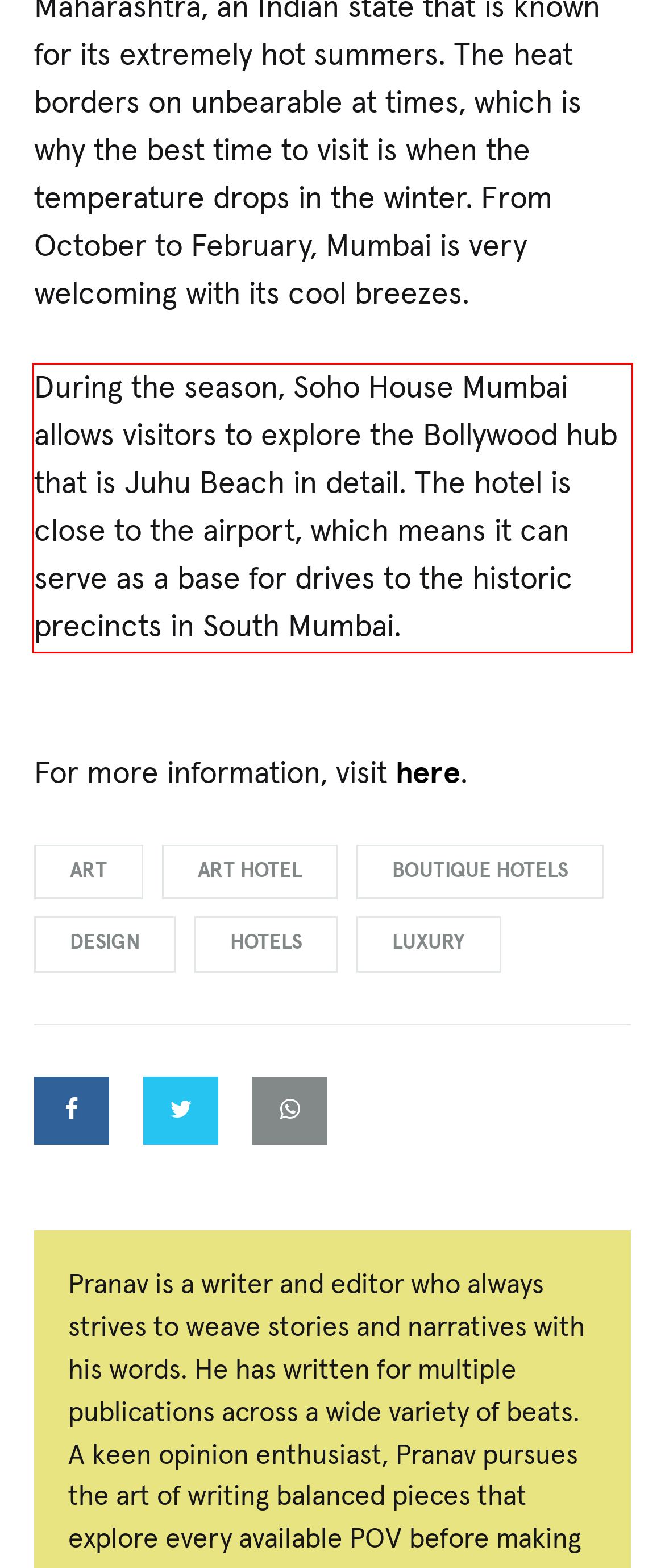Review the webpage screenshot provided, and perform OCR to extract the text from the red bounding box.

During the season, Soho House Mumbai allows visitors to explore the Bollywood hub that is Juhu Beach in detail. The hotel is close to the airport, which means it can serve as a base for drives to the historic precincts in South Mumbai.